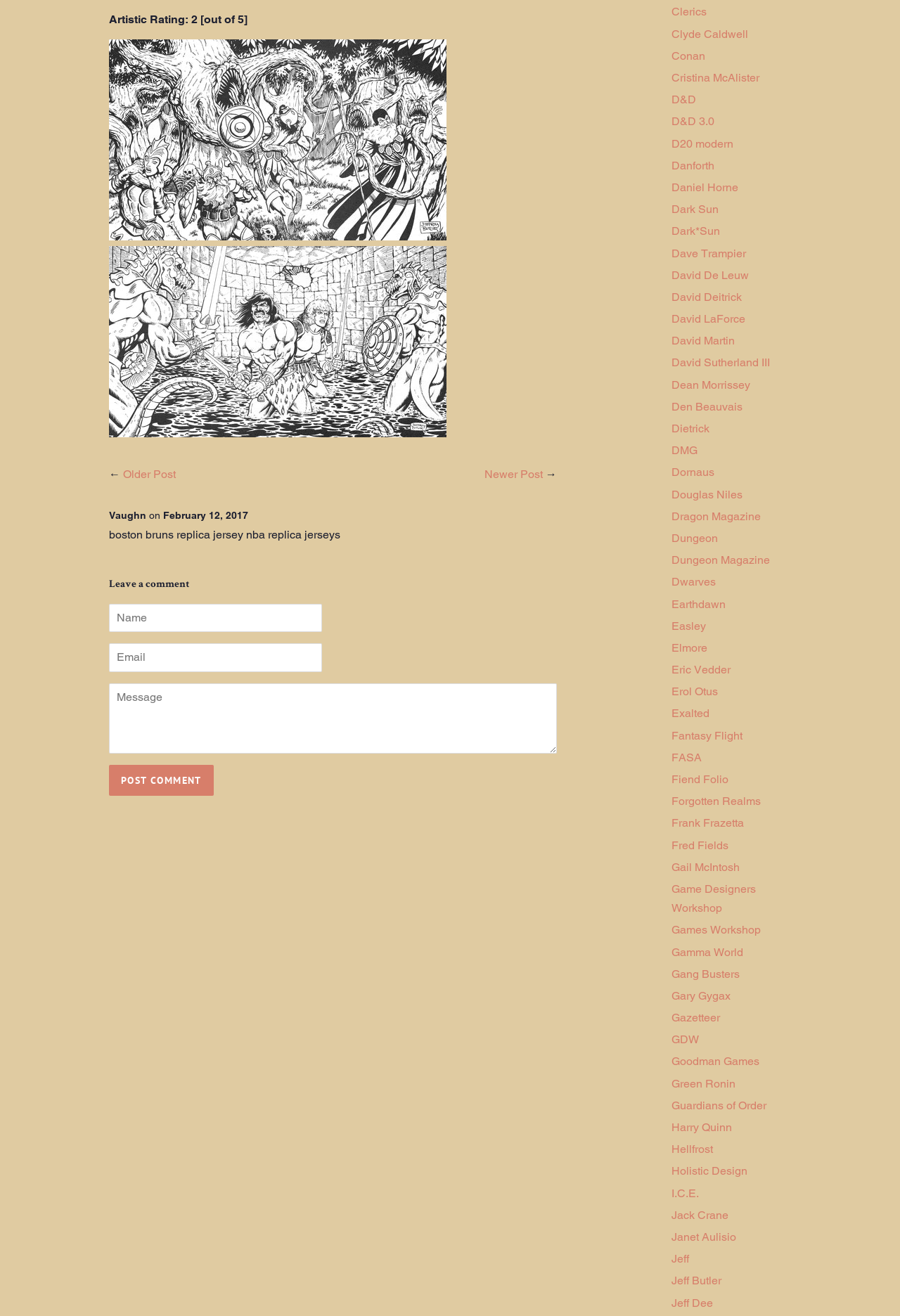How can a user leave a comment on the post?
Provide an in-depth and detailed answer to the question.

The comment form is located at the bottom of the webpage, where users can enter their name, email, and message, and then click the 'Post comment' button.